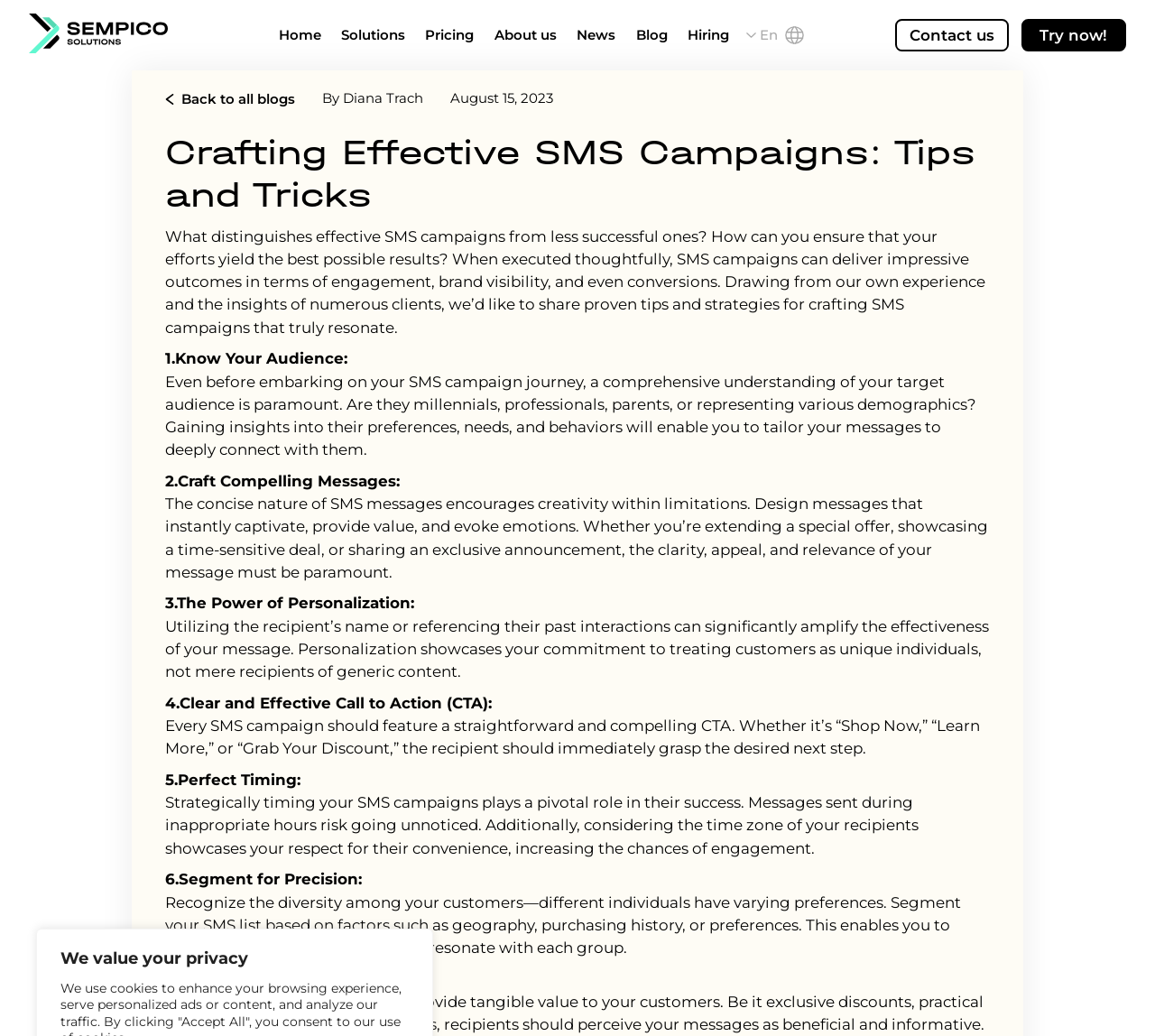Identify the bounding box for the UI element described as: "Home". Ensure the coordinates are four float numbers between 0 and 1, formatted as [left, top, right, bottom].

[0.241, 0.026, 0.278, 0.042]